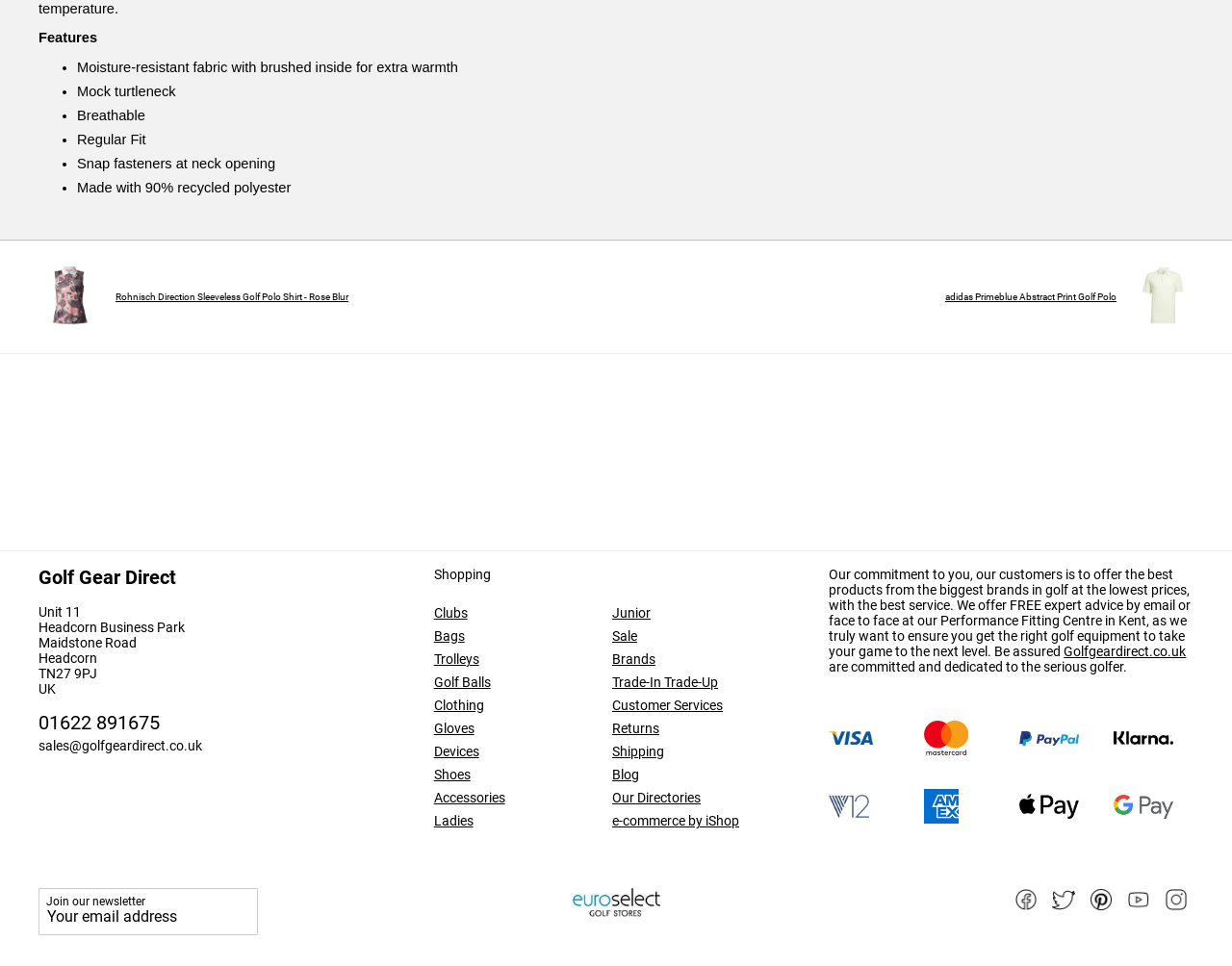What is the name of the company that provides the e-commerce platform for Golf Gear Direct?
Refer to the image and respond with a one-word or short-phrase answer.

iShop